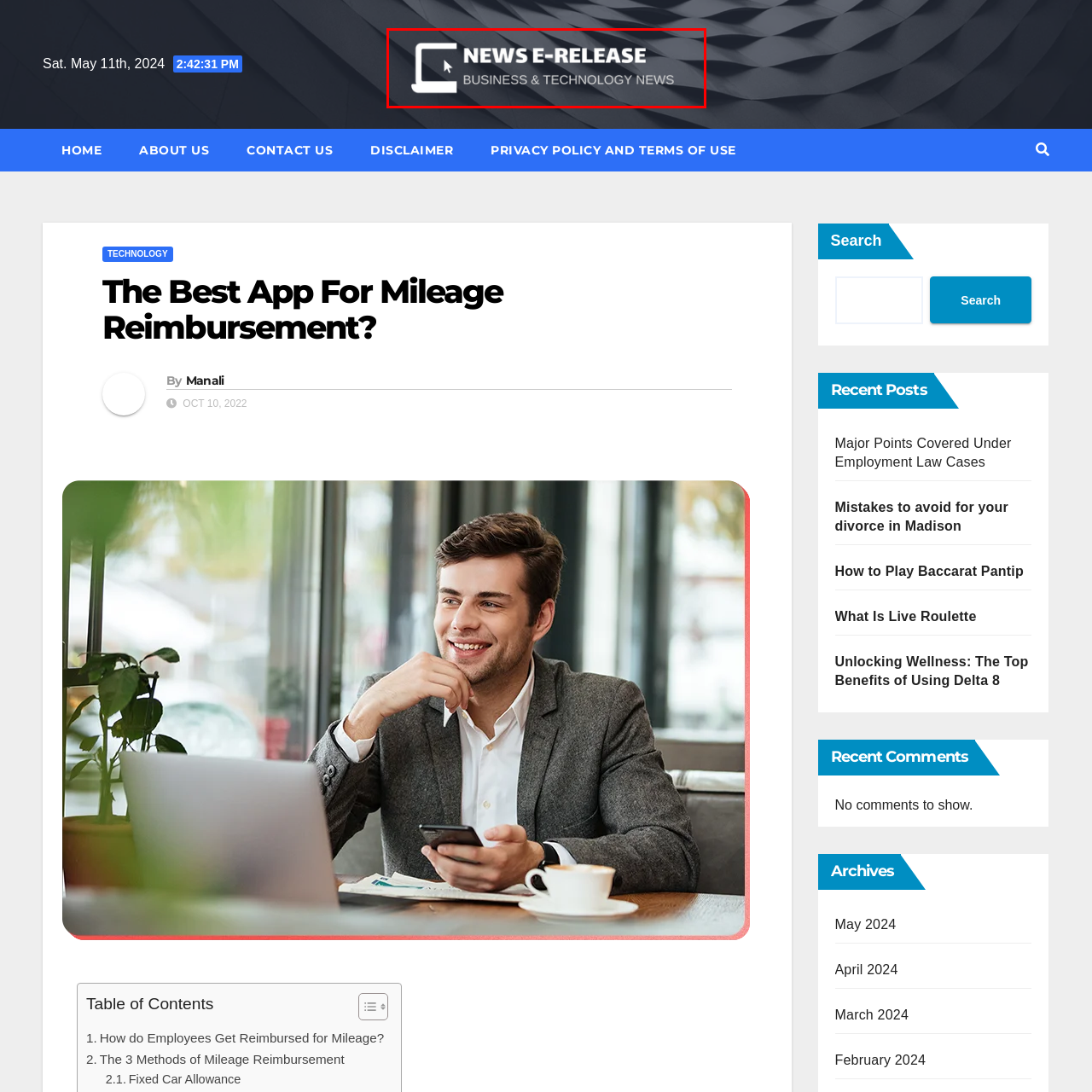Focus on the picture inside the red-framed area and provide a one-word or short phrase response to the following question:
What does the icon below the title resemble?

Laptop with a cursor